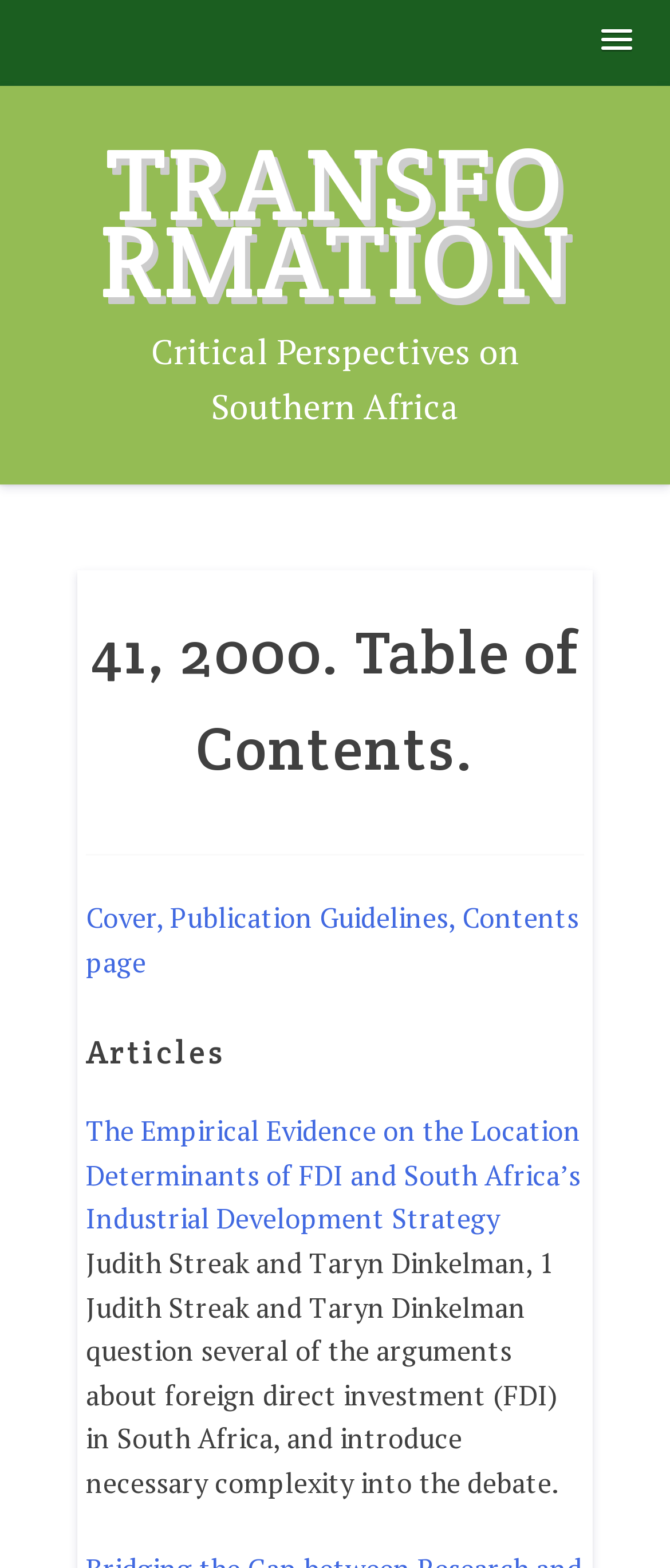Articulate a complete and detailed caption of the webpage elements.

The webpage appears to be a table of contents for a publication titled "TRANSFORMATION" from 2000. At the top right corner, there is a button with a popup menu. The title "TRANSFORMATION" is prominently displayed in a large font, with a link to the same title below it. 

Below the title, there is a section with the subtitle "Critical Perspectives on Southern Africa". Within this section, there is a header that contains the publication's title and year, "41, 2000. Table of Contents." 

Underneath the header, there are links to different sections of the publication, including the cover, publication guidelines, and contents page. The main content of the page is a list of articles, with the first article titled "The Empirical Evidence on the Location Determinants of FDI and South Africa’s Industrial Development Strategy". The article's authors, Judith Streak and Taryn Dinkelman, are listed below the title, along with a brief summary of the article's content.